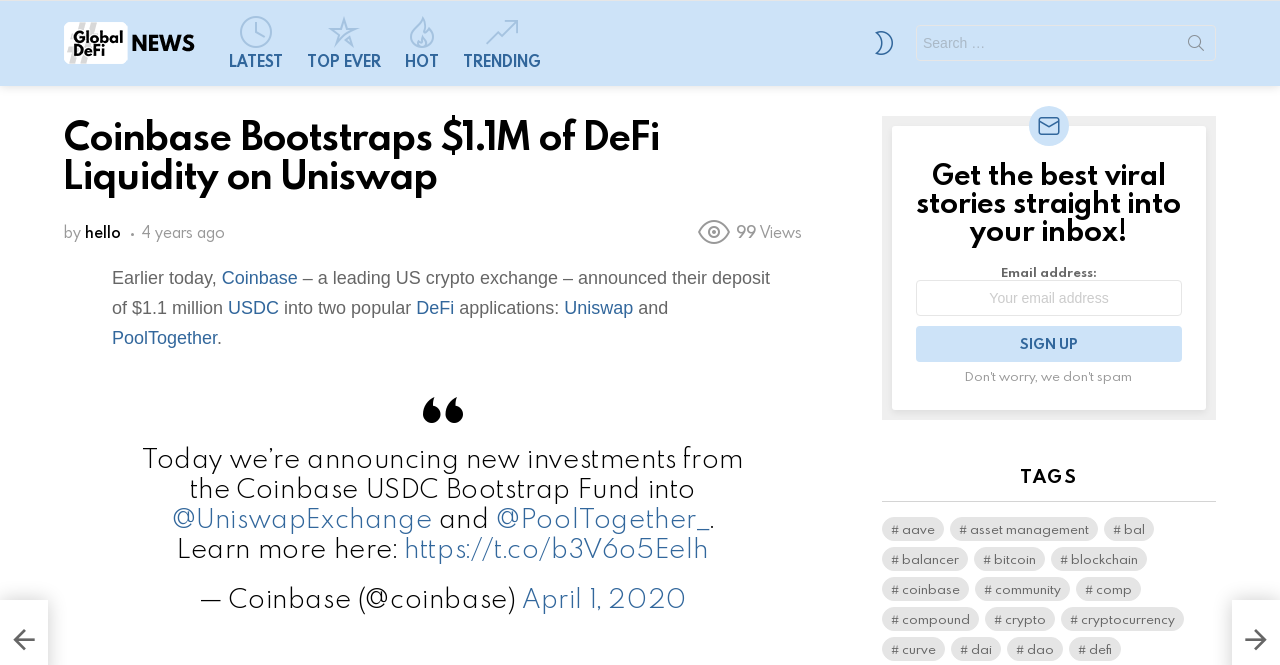Give a one-word or one-phrase response to the question:
How many tags are listed on the webpage?

15